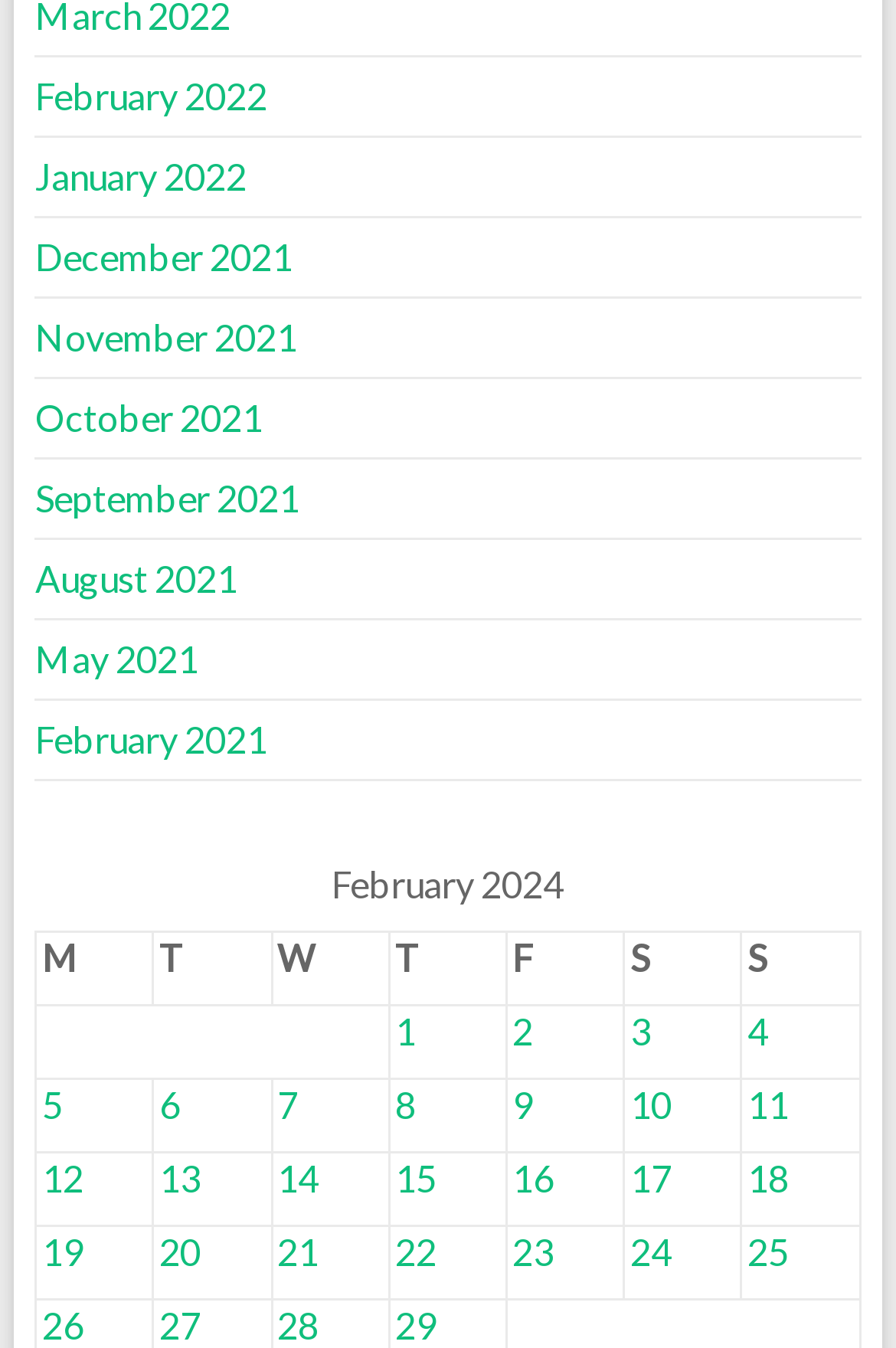Locate the bounding box coordinates of the element I should click to achieve the following instruction: "Check tire tread depth".

None